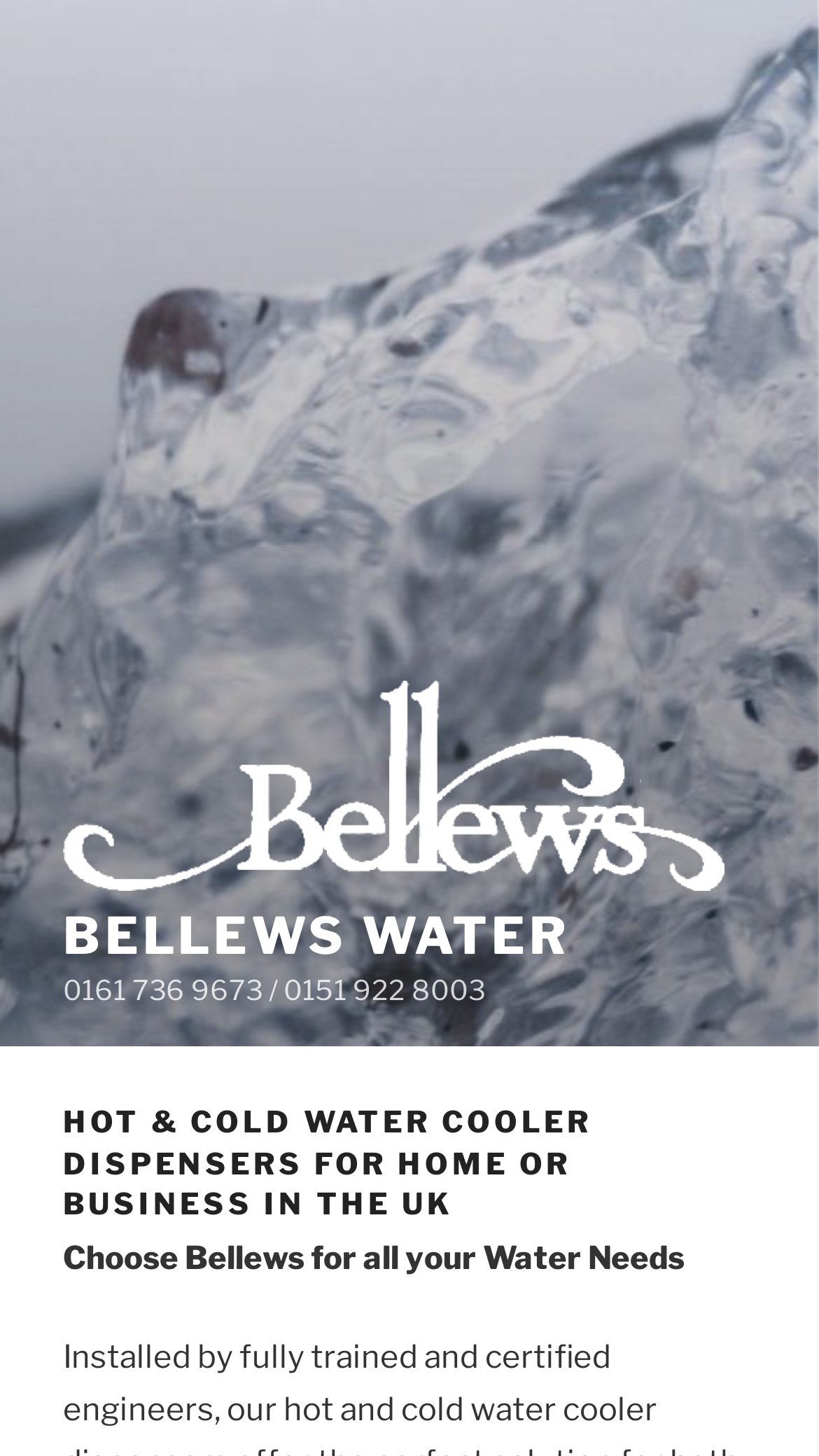Describe the entire webpage, focusing on both content and design.

The webpage is about Bellews Water, a company that provides hot and cold water cooler dispensers for both home and business use in the UK. At the top-left of the page, there is a logo of Bellews Water, which is an image linked to the company's name. Next to the logo, the company name "Bellews Water" is displayed in a large font size, serving as a heading. Below the company name, two phone numbers are listed: 0161 736 9673 and 0151 922 8003.

Further down, there is a main heading that reads "HOT & COLD WATER COOLER DISPENSERS FOR HOME OR BUSINESS IN THE UK", which is centered at the top of the page. Below this heading, a brief introduction to the company's services is provided, stating "Choose Bellews for all your Water Needs".